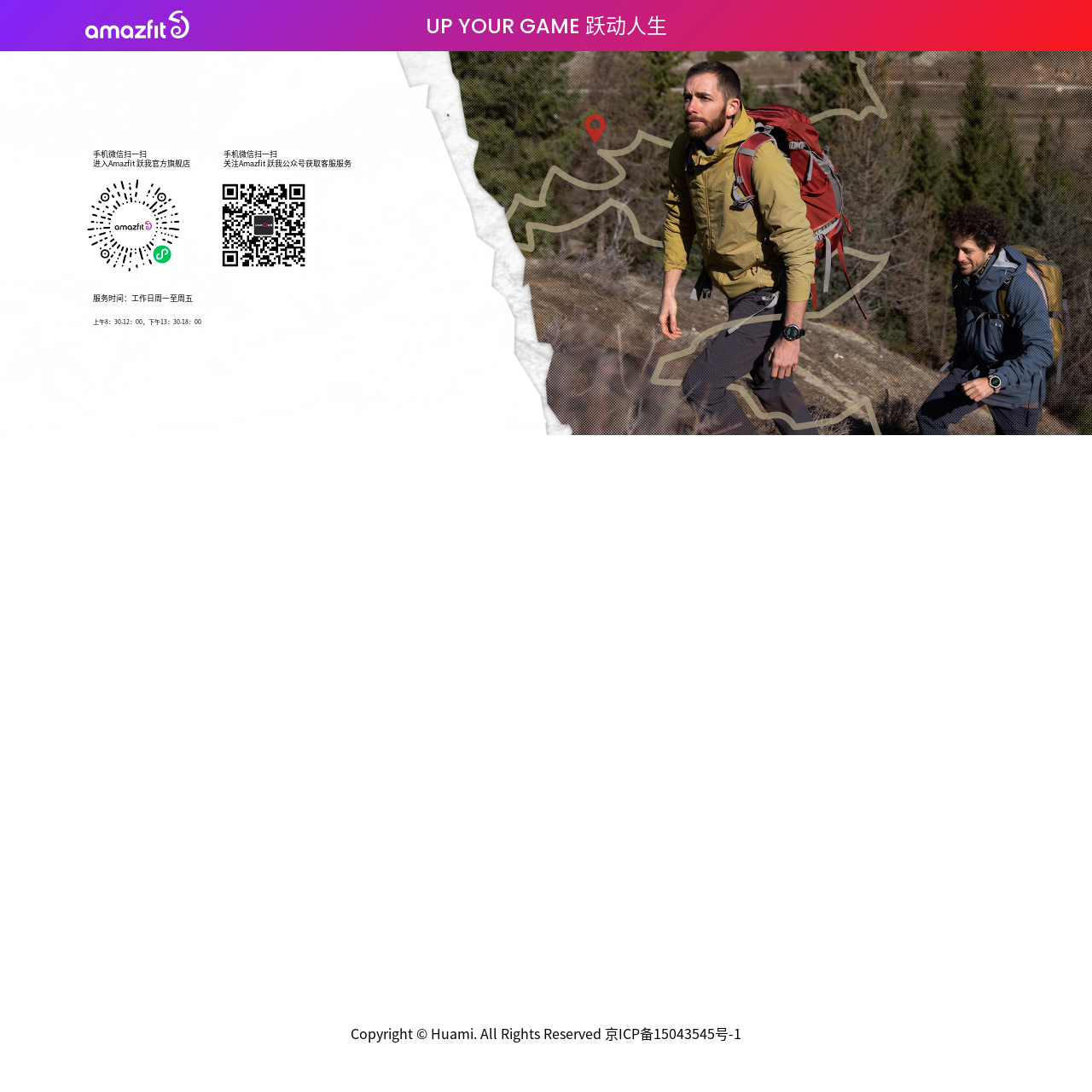What is the position of the QR code on the page?
Using the image, respond with a single word or phrase.

Top-left